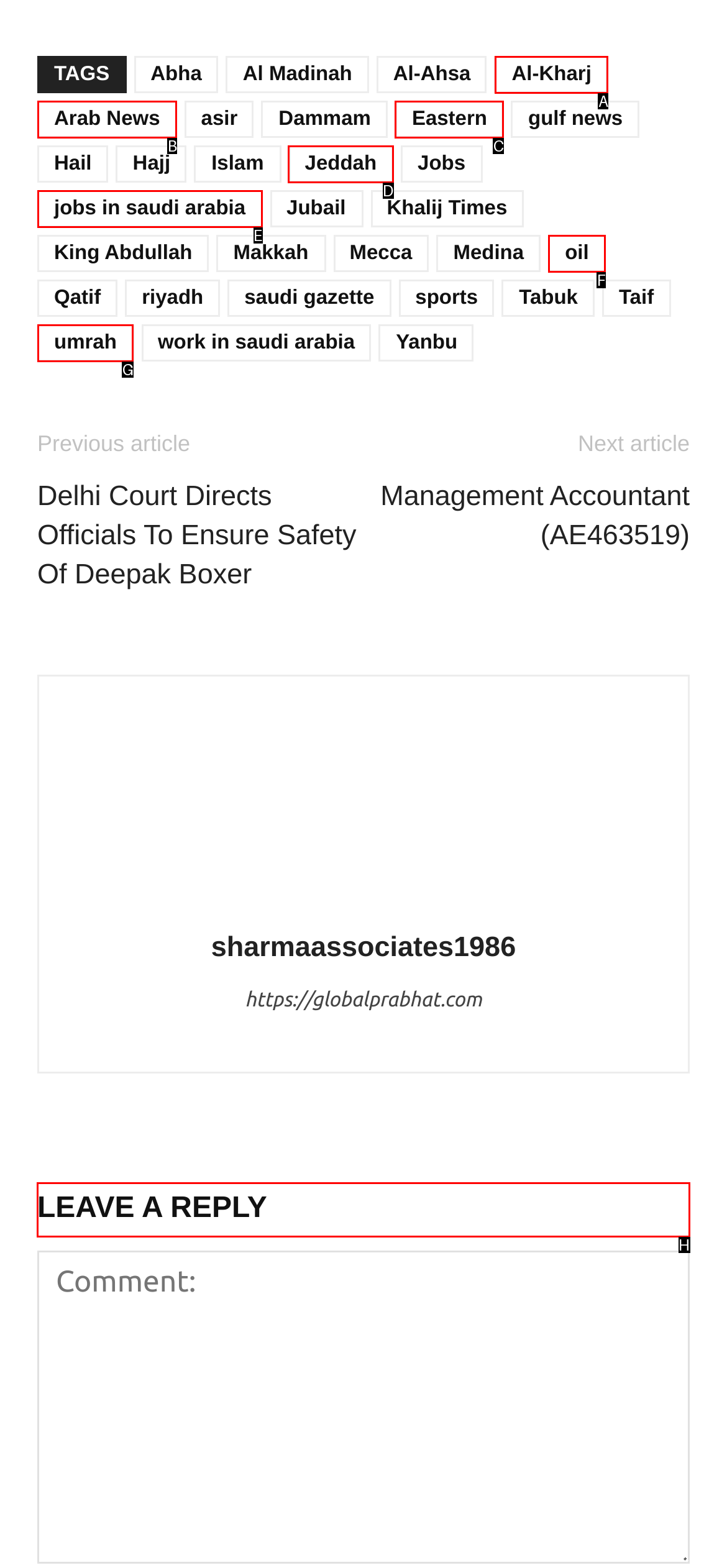Determine the letter of the element I should select to fulfill the following instruction: Click on the 'LEAVE A REPLY' heading. Just provide the letter.

H